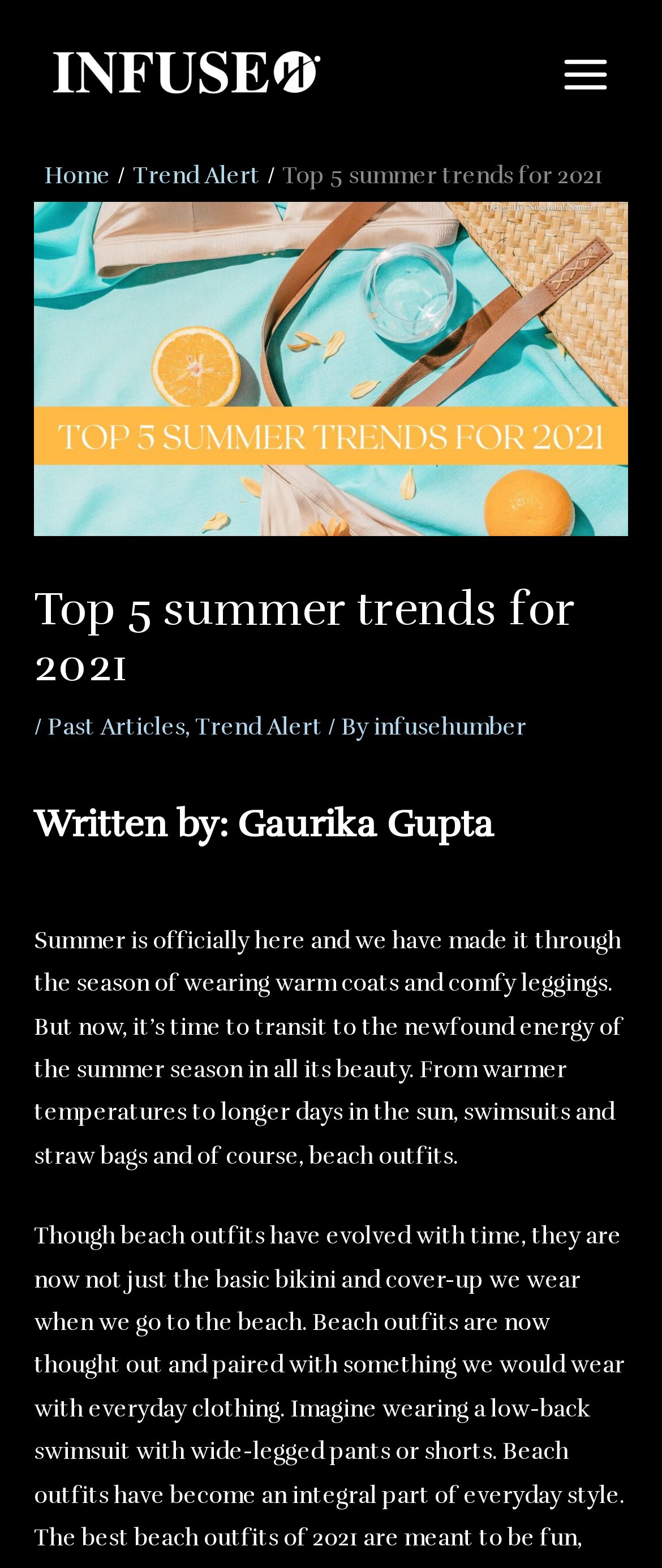Predict the bounding box coordinates for the UI element described as: "Main Menu". The coordinates should be four float numbers between 0 and 1, presented as [left, top, right, bottom].

[0.819, 0.02, 0.949, 0.075]